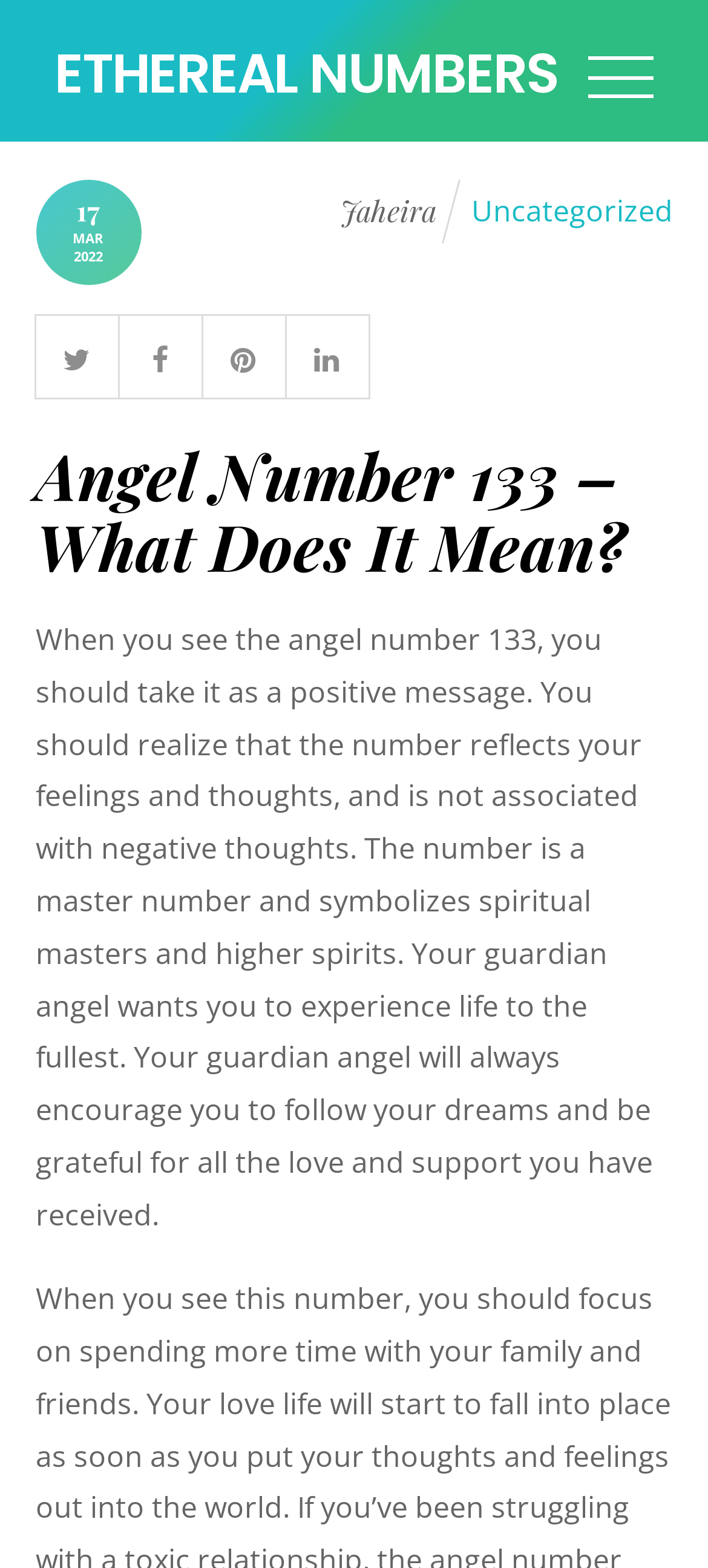Locate the bounding box coordinates of the UI element described by: "title="2NuttyArtists"". The bounding box coordinates should consist of four float numbers between 0 and 1, i.e., [left, top, right, bottom].

None